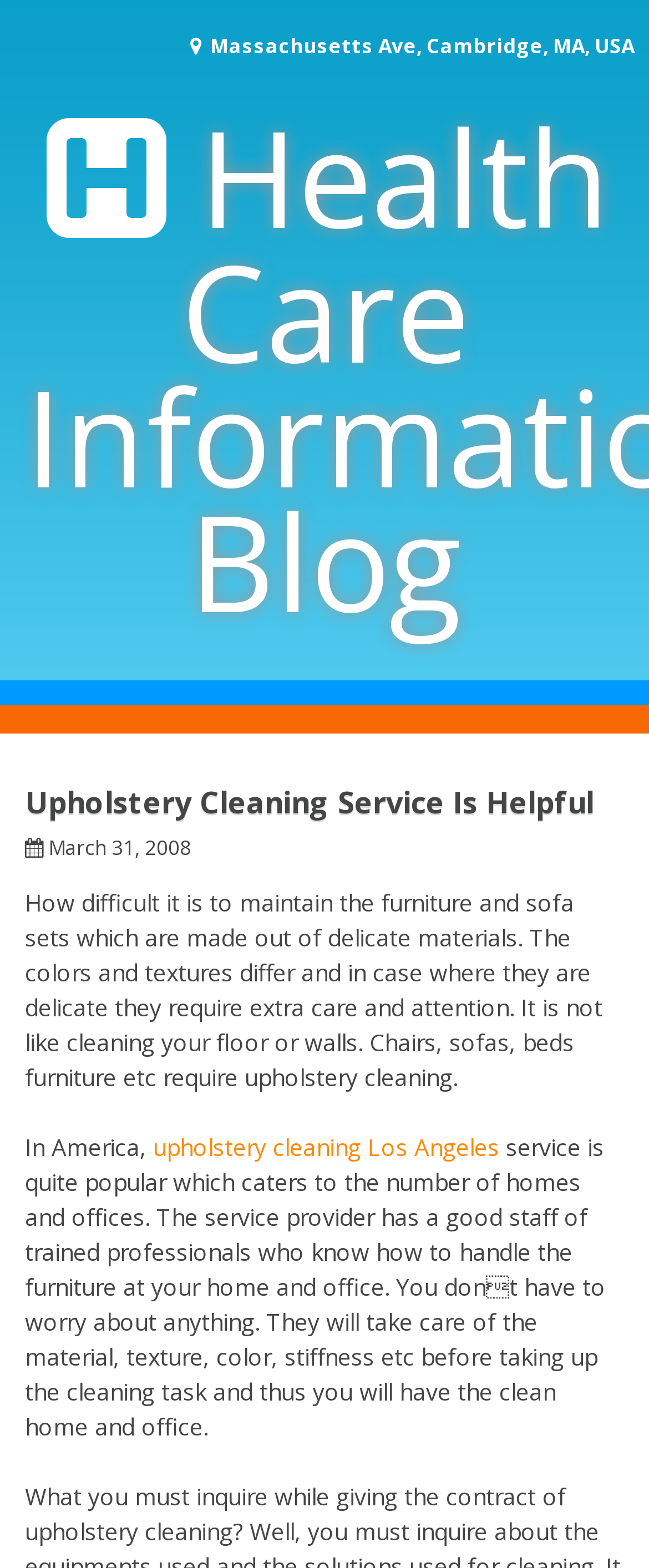What is the phone number of the service provider?
From the screenshot, provide a brief answer in one word or phrase.

+1 617-253-1000